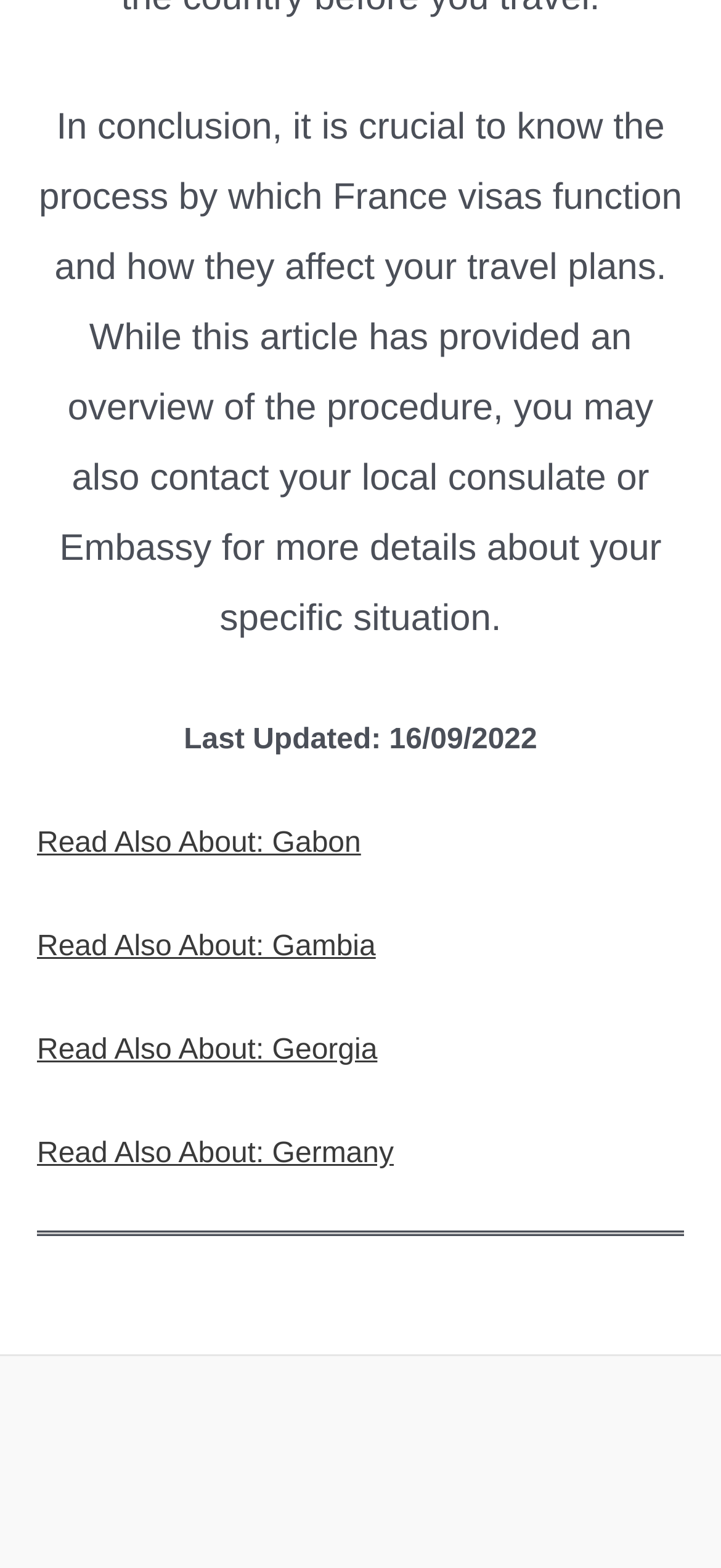What is the topic of the article?
Based on the image, answer the question in a detailed manner.

The article appears to be discussing France visas, as it provides an overview of the process and how it affects travel plans, suggesting that the topic is related to visa requirements and procedures for traveling to France.